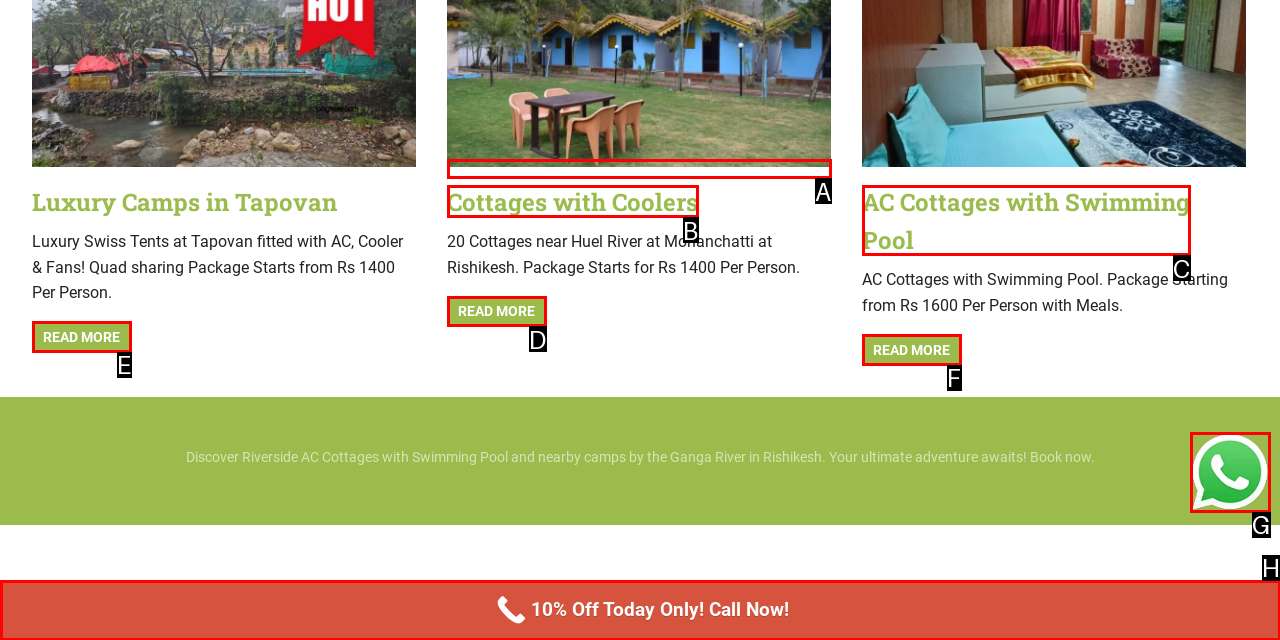Identify the UI element that best fits the description: Message Us on WhatsApp
Respond with the letter representing the correct option.

G